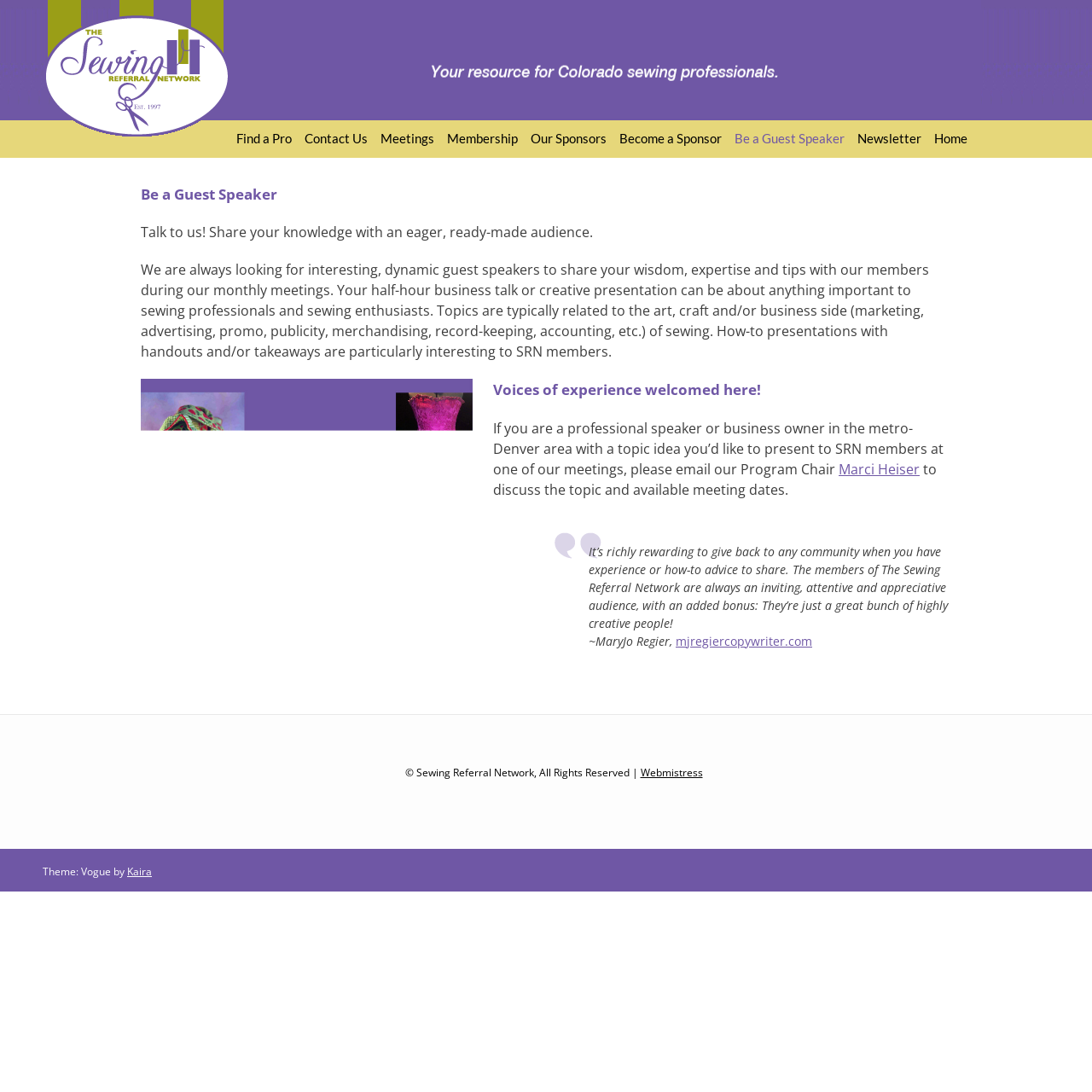Respond to the following question using a concise word or phrase: 
What type of professionals are invited to speak?

Sewing professionals